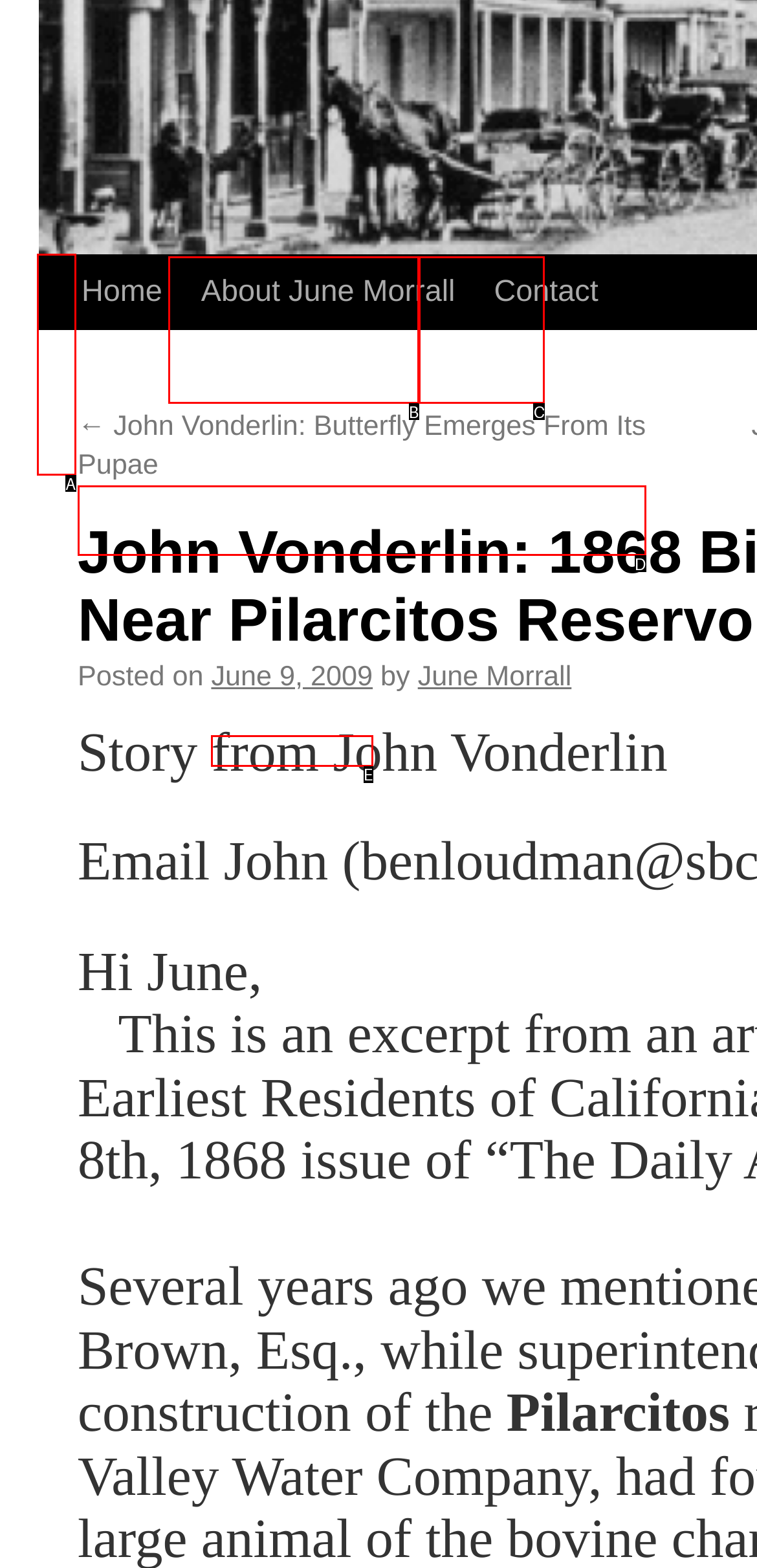Point out the option that aligns with the description: June 9, 2009
Provide the letter of the corresponding choice directly.

E